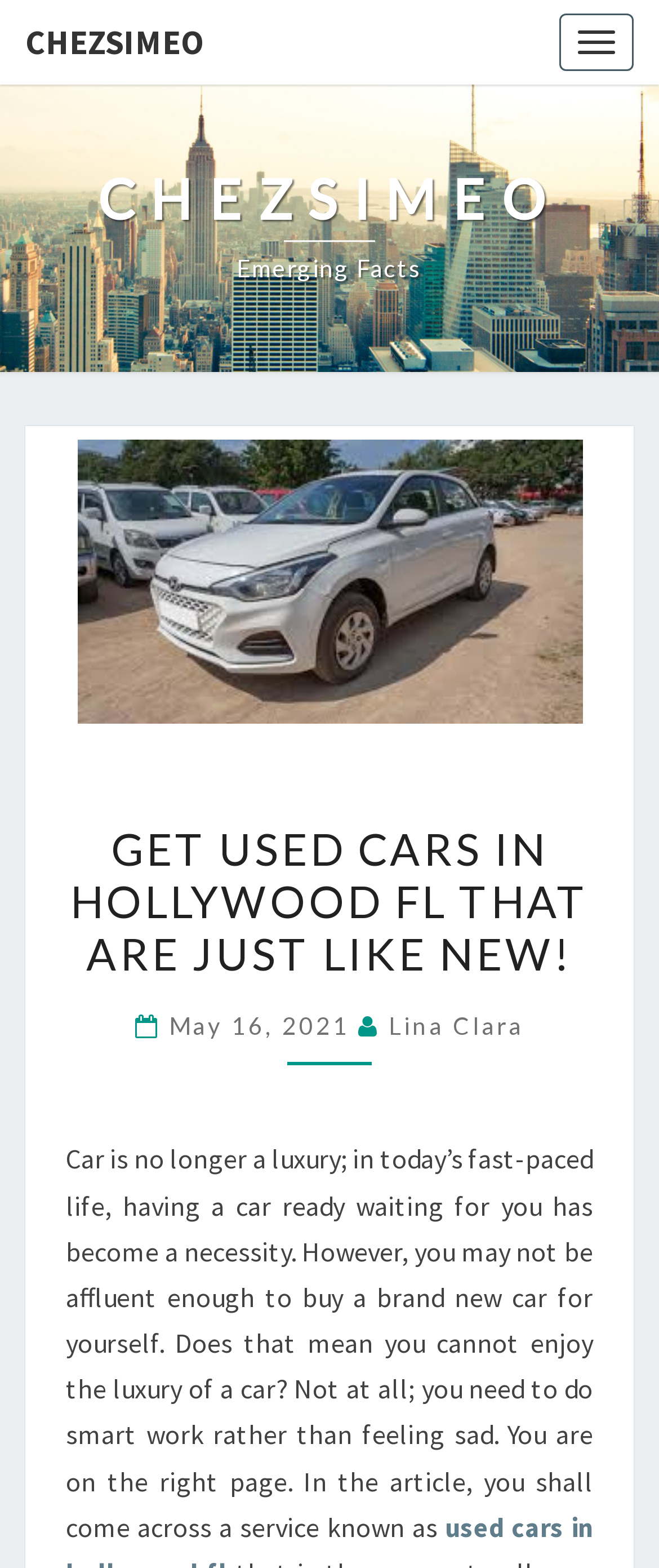Please answer the following question using a single word or phrase: What is the main topic of the webpage?

Used cars in Hollywood FL